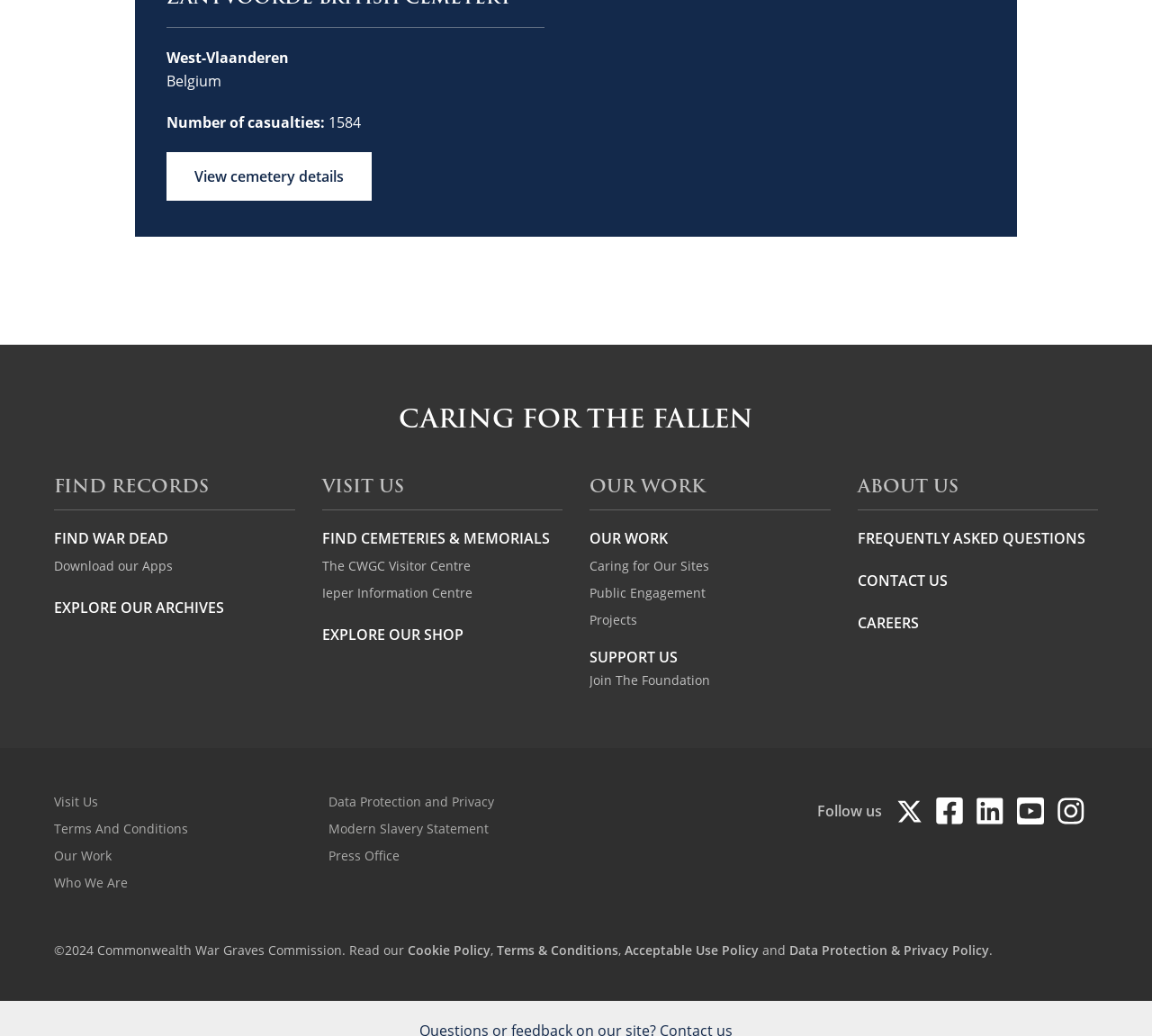Identify the bounding box coordinates of the specific part of the webpage to click to complete this instruction: "Find war dead".

[0.047, 0.506, 0.256, 0.533]